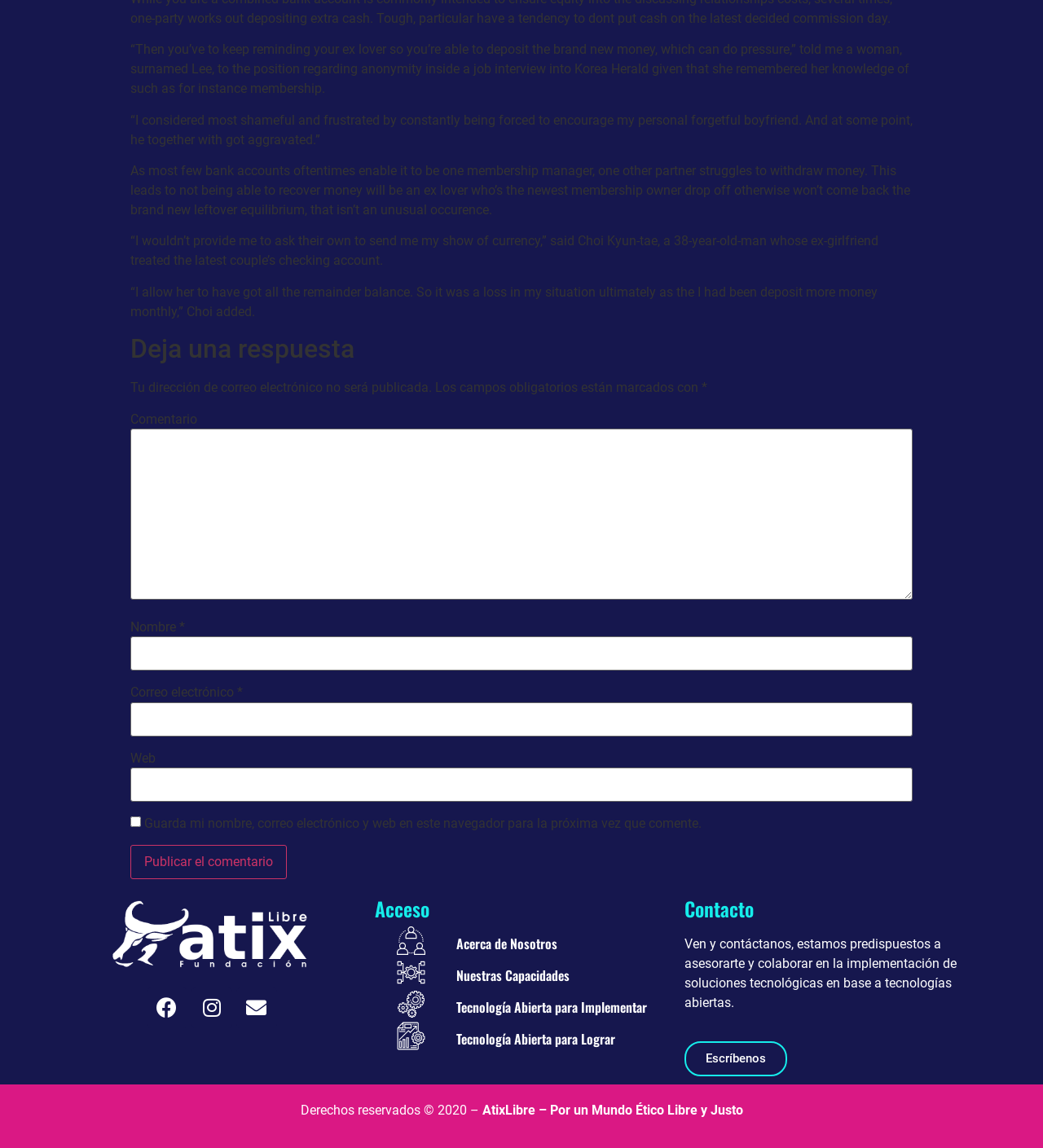Identify the bounding box coordinates of the region that should be clicked to execute the following instruction: "Contact us".

[0.656, 0.907, 0.755, 0.937]